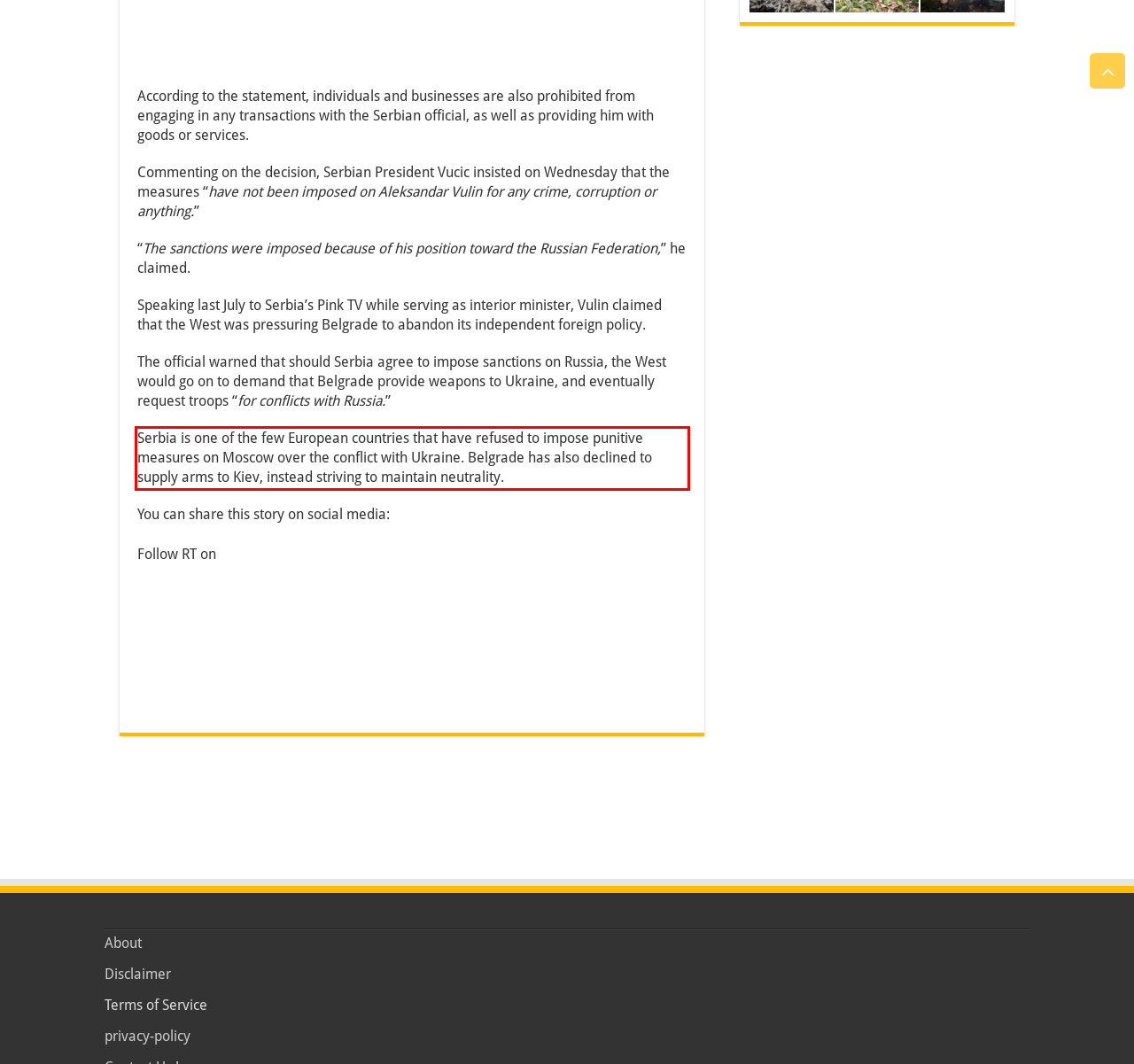Please perform OCR on the text within the red rectangle in the webpage screenshot and return the text content.

Serbia is one of the few European countries that have refused to impose punitive measures on Moscow over the conflict with Ukraine. Belgrade has also declined to supply arms to Kiev, instead striving to maintain neutrality.